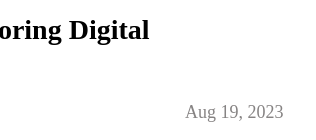Using a single word or phrase, answer the following question: 
What is the purpose of the image?

Visual representation